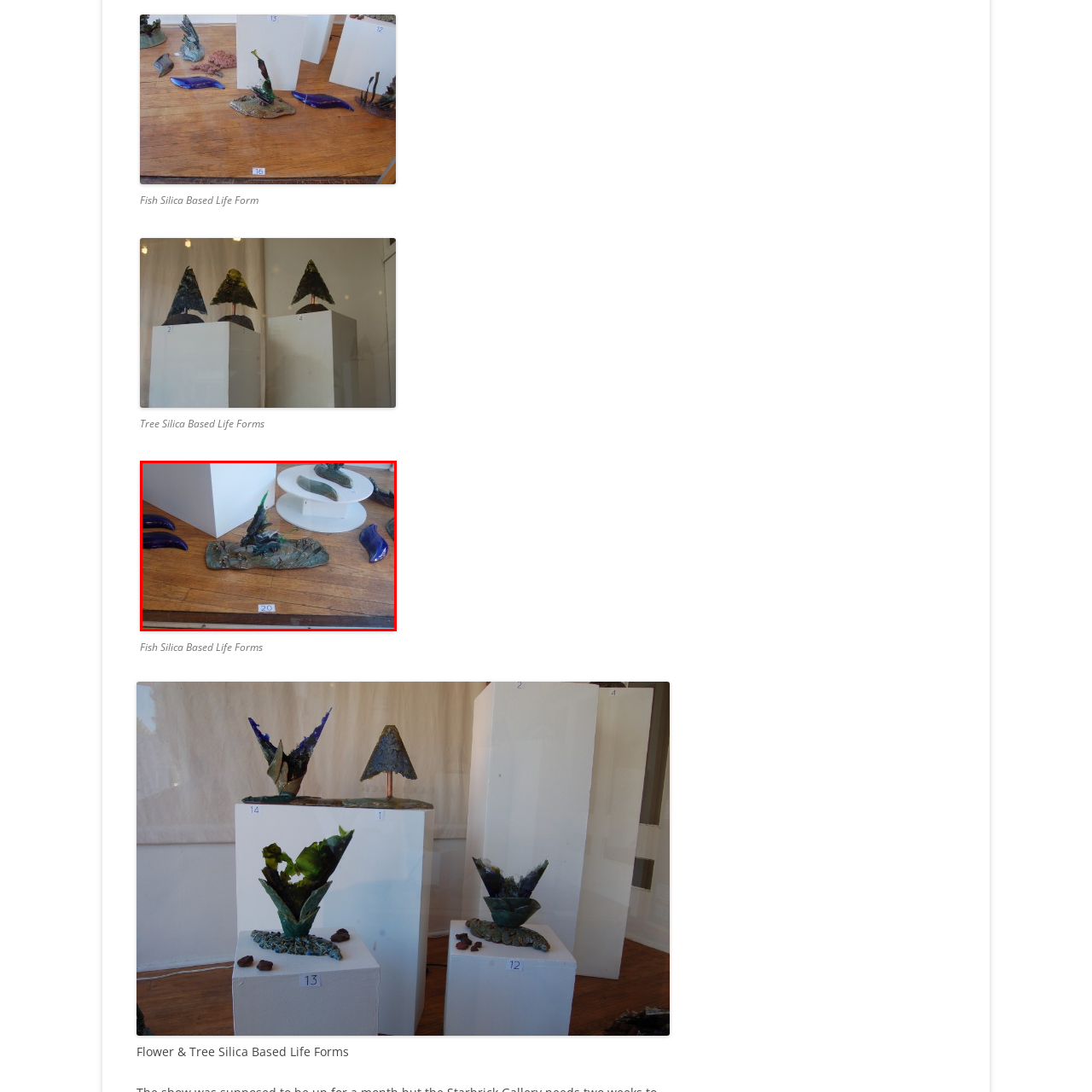Inspect the image surrounded by the red outline and respond to the question with a brief word or phrase:
What is the color of the elongated forms?

Deep blue and violet